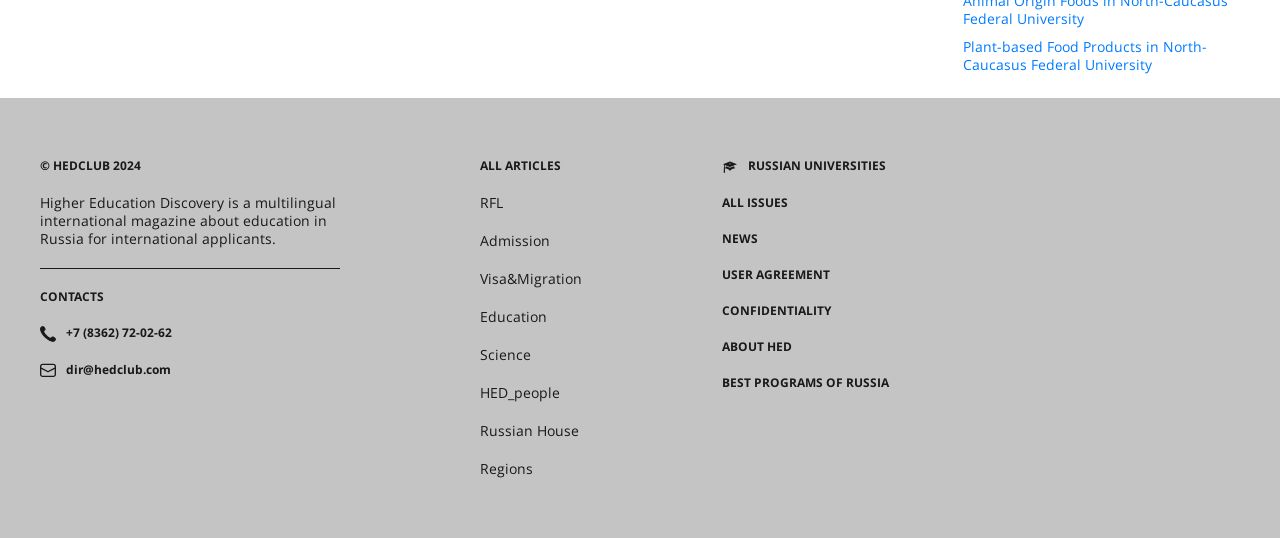Identify the bounding box coordinates for the UI element mentioned here: "User agreement". Provide the coordinates as four float values between 0 and 1, i.e., [left, top, right, bottom].

[0.564, 0.496, 0.648, 0.525]